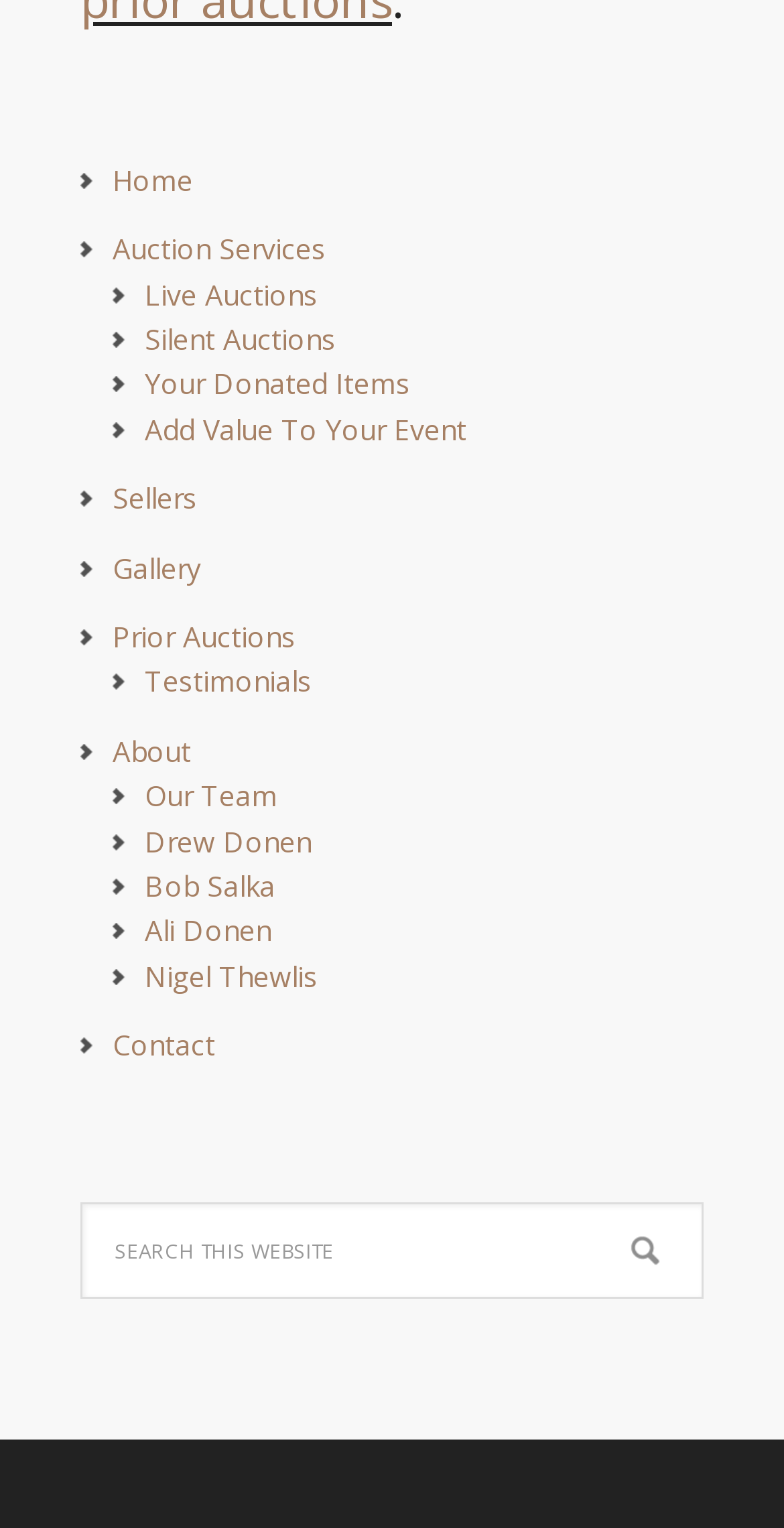Find the bounding box coordinates of the element I should click to carry out the following instruction: "contact us".

[0.144, 0.671, 0.274, 0.696]